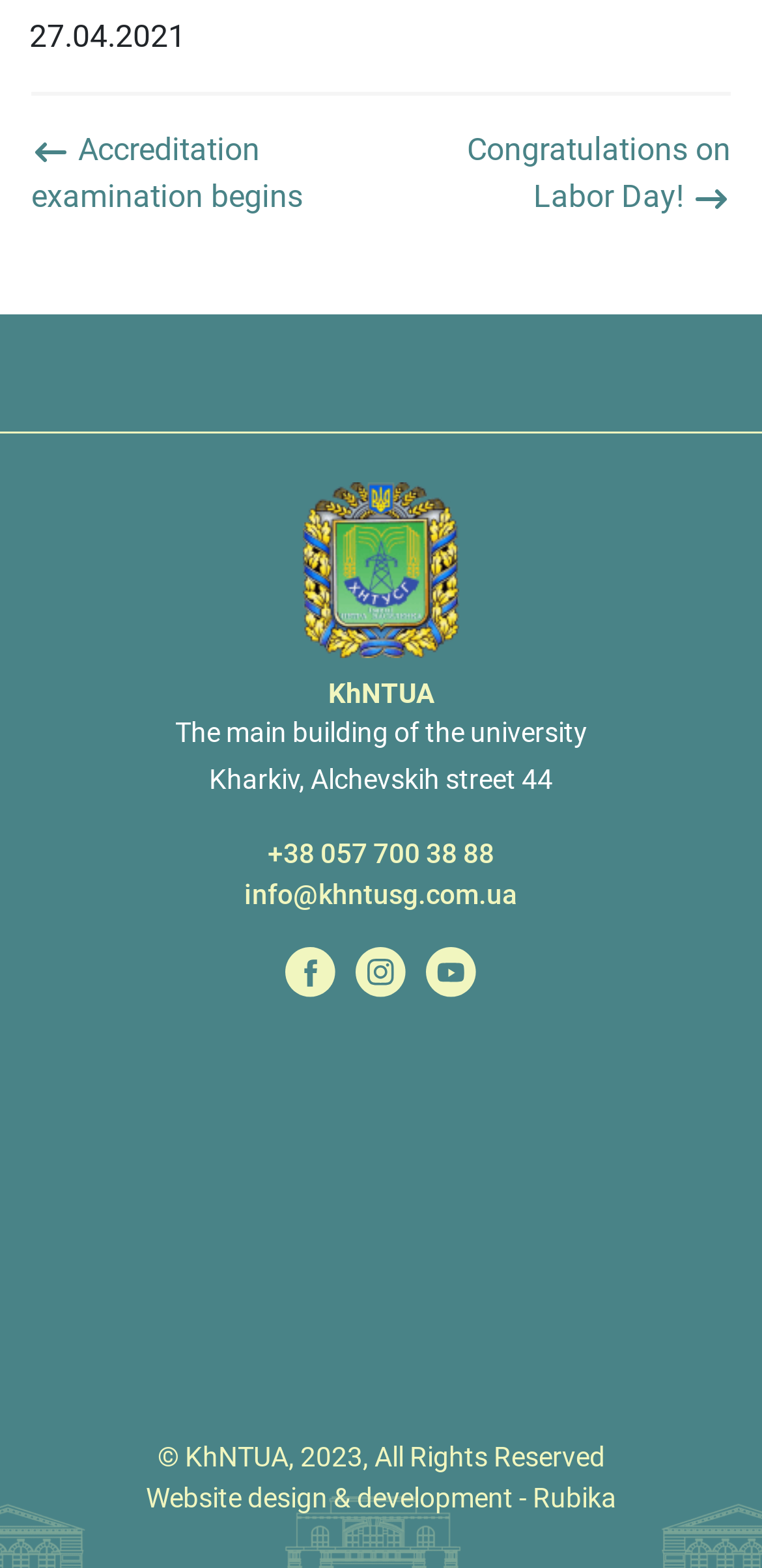What is the phone number of the university?
Using the image, answer in one word or phrase.

+38 057 700 38 88